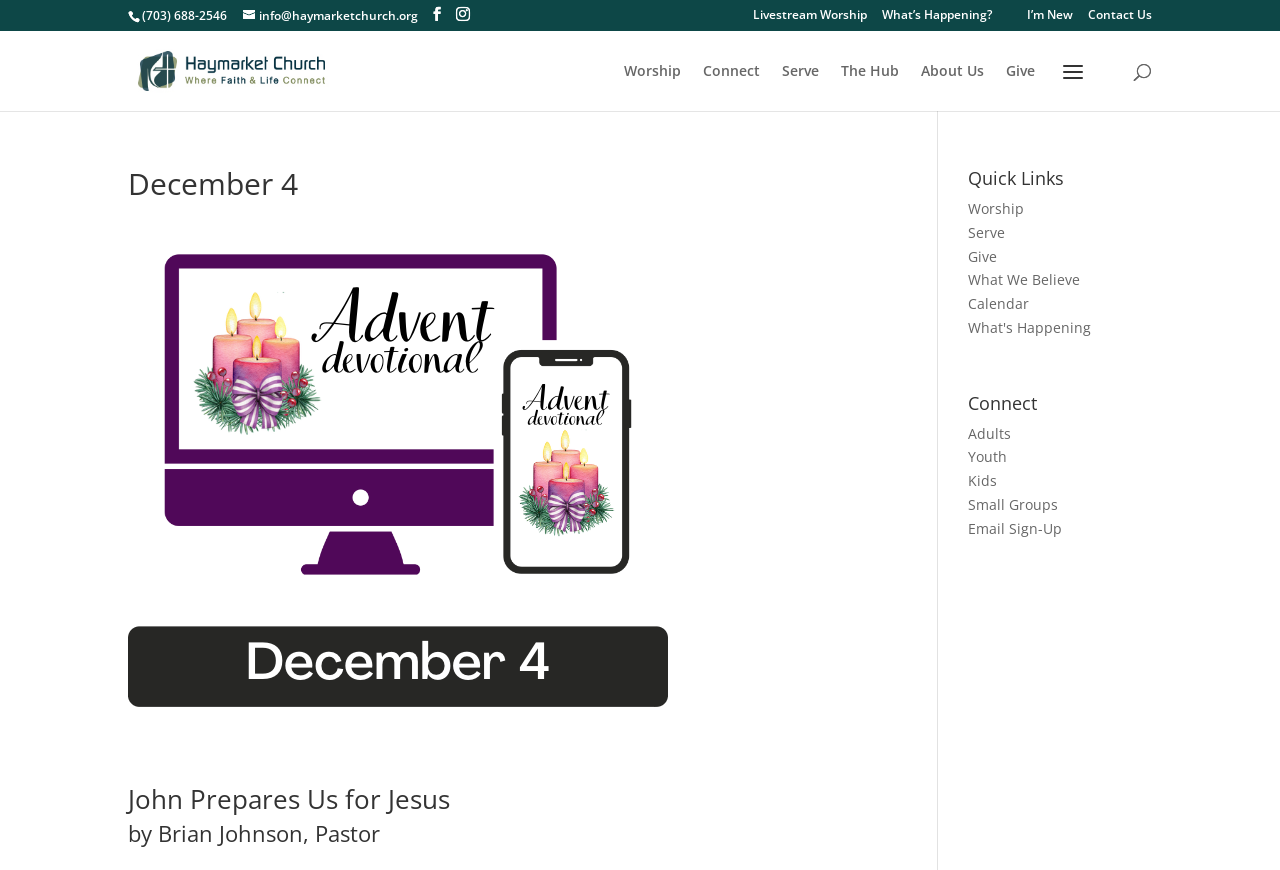Locate the bounding box coordinates of the clickable area to execute the instruction: "Read about botox and fillers". Provide the coordinates as four float numbers between 0 and 1, represented as [left, top, right, bottom].

None